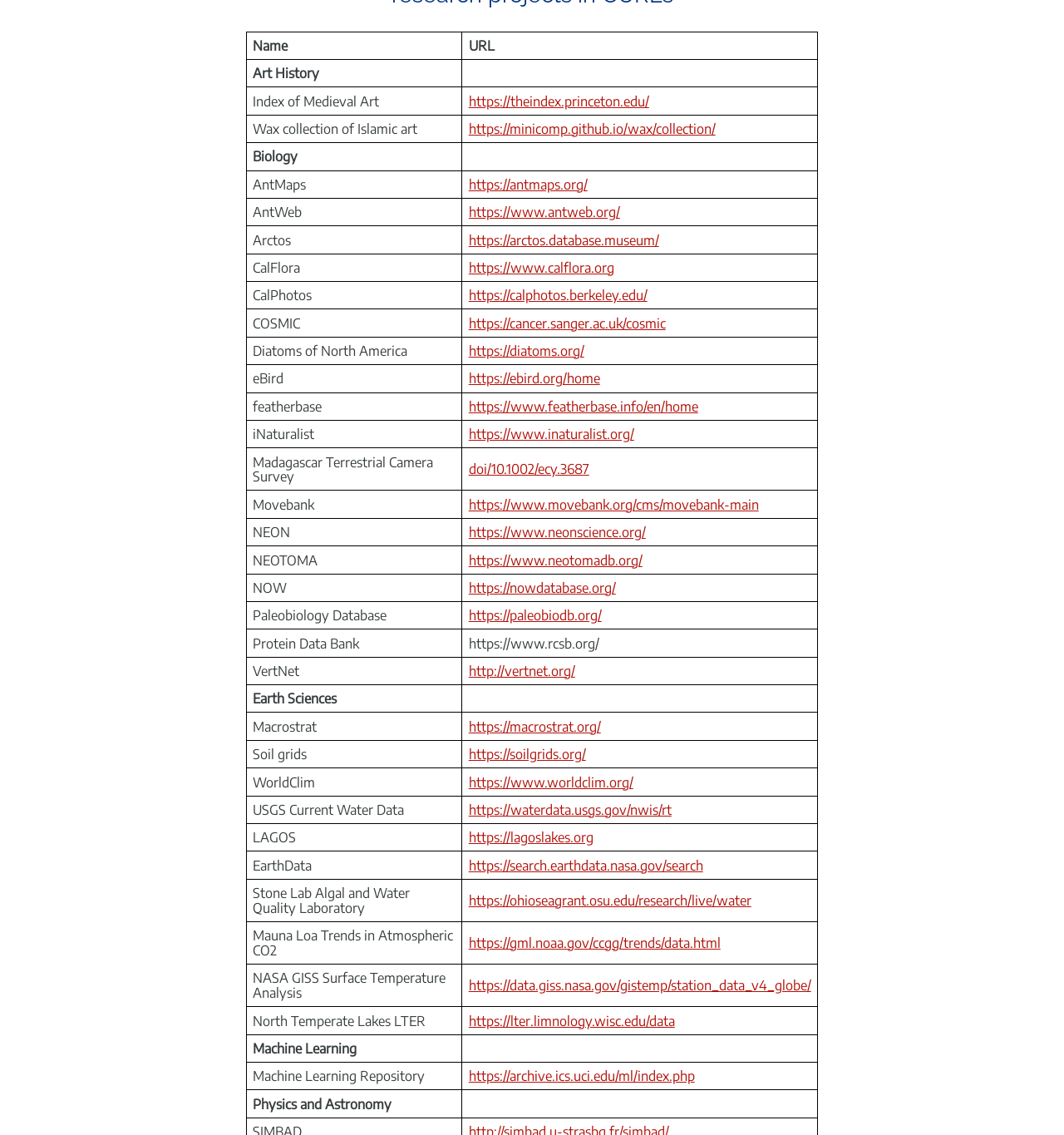Using the description: "doi/10.1002/ecy.3687", identify the bounding box of the corresponding UI element in the screenshot.

[0.44, 0.405, 0.554, 0.421]